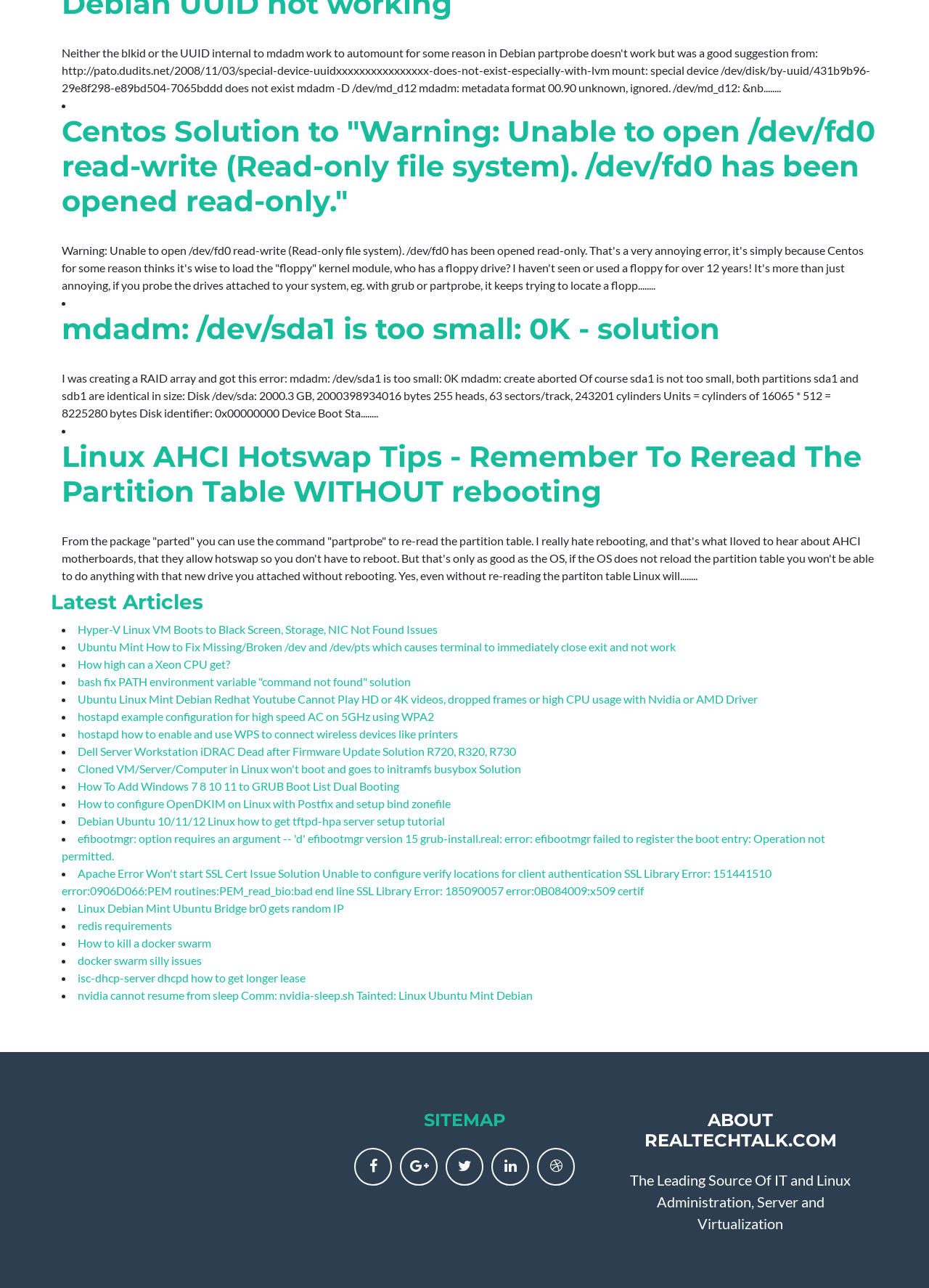Determine the bounding box coordinates of the clickable region to follow the instruction: "Click on 'Centos Solution to Warning: Unable to open /dev/fd0 read-write (Read-only file system). /dev/fd0 has been opened read-only.'".

[0.066, 0.089, 0.945, 0.17]